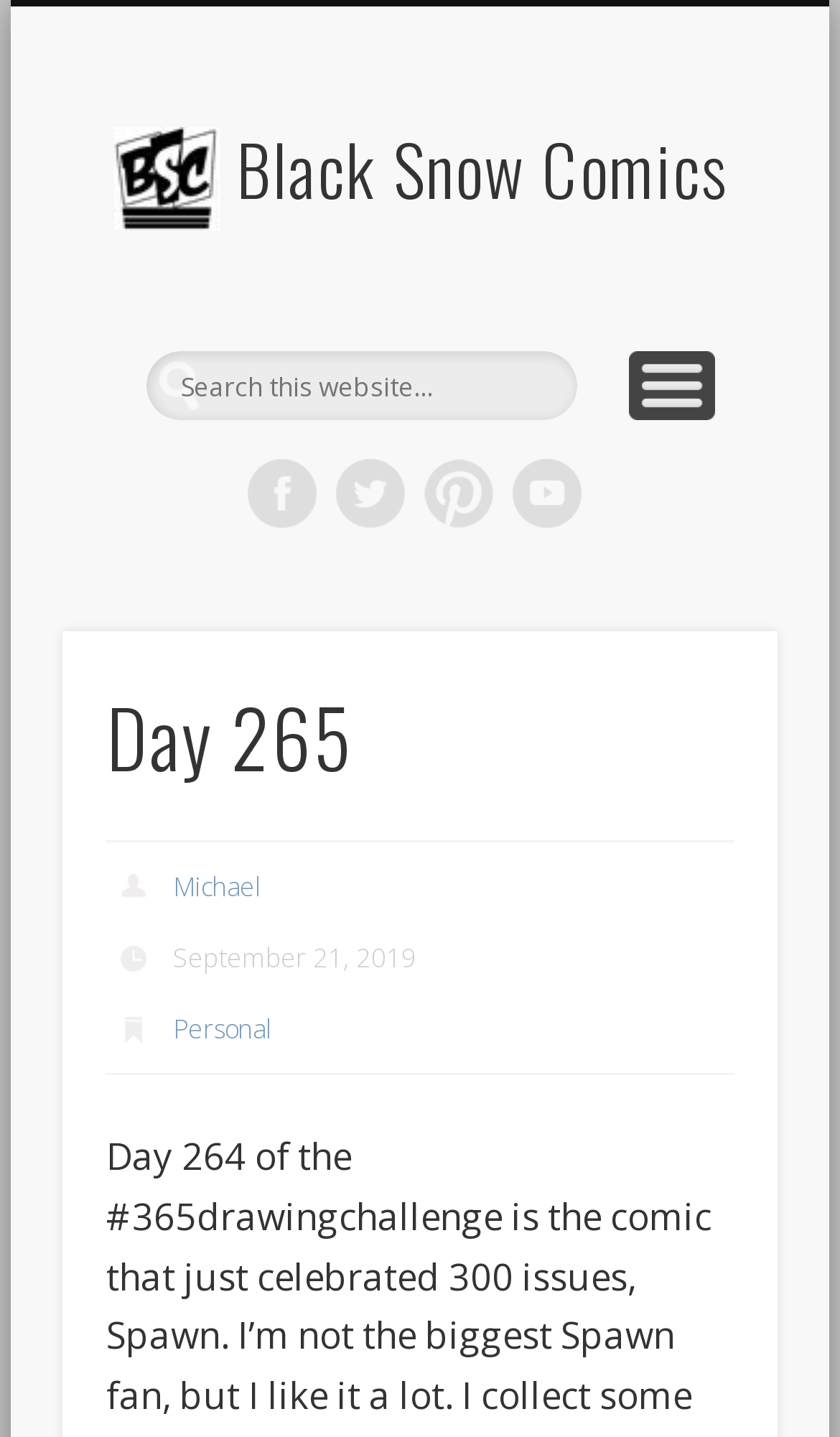Using the element description: "Show Navigation", determine the bounding box coordinates for the specified UI element. The coordinates should be four float numbers between 0 and 1, [left, top, right, bottom].

[0.748, 0.244, 0.851, 0.292]